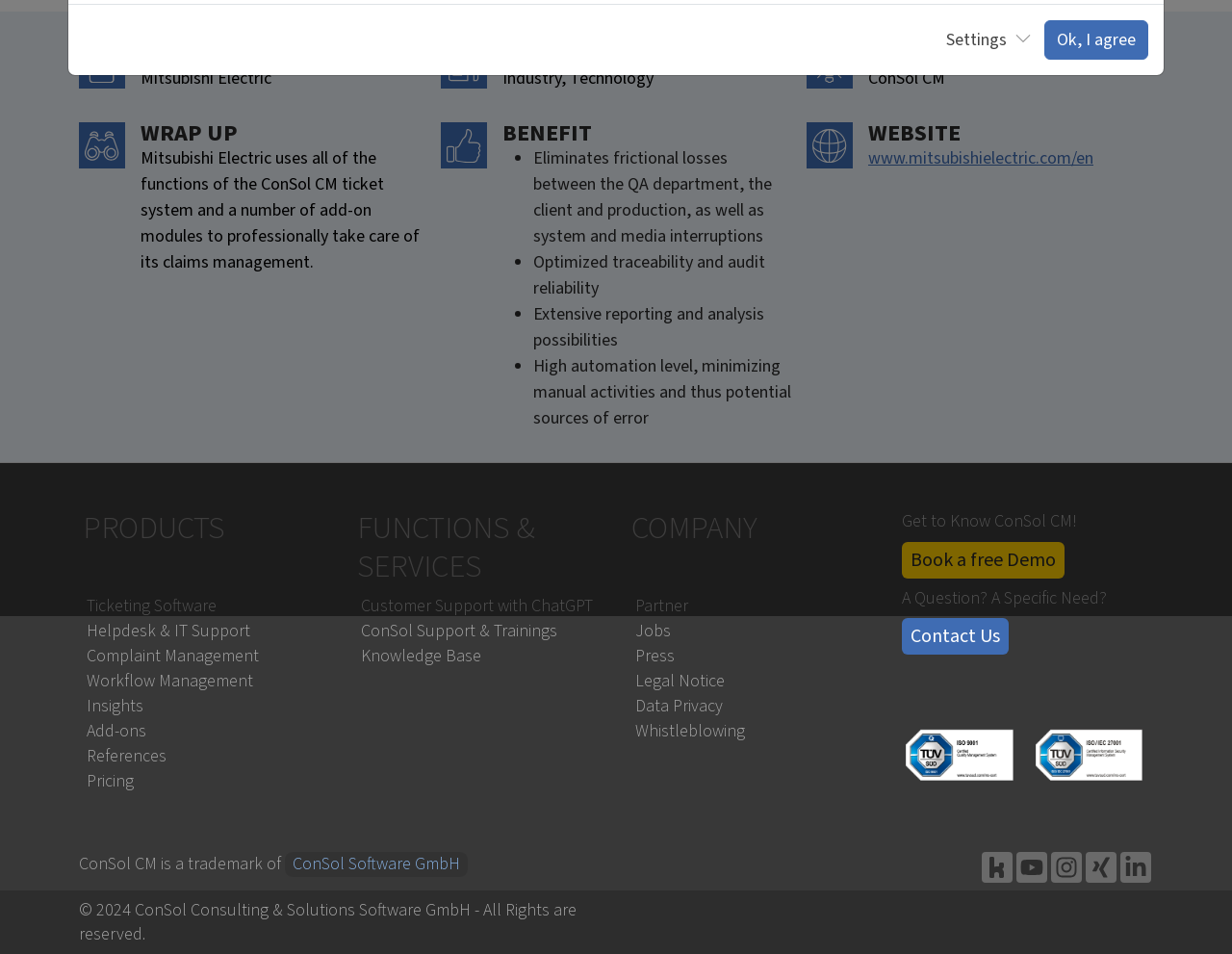Determine the bounding box coordinates of the UI element described below. Use the format (top-left x, top-left y, bottom-right x, bottom-right y) with floating point numbers between 0 and 1: Ok, I agree

[0.848, 0.021, 0.932, 0.062]